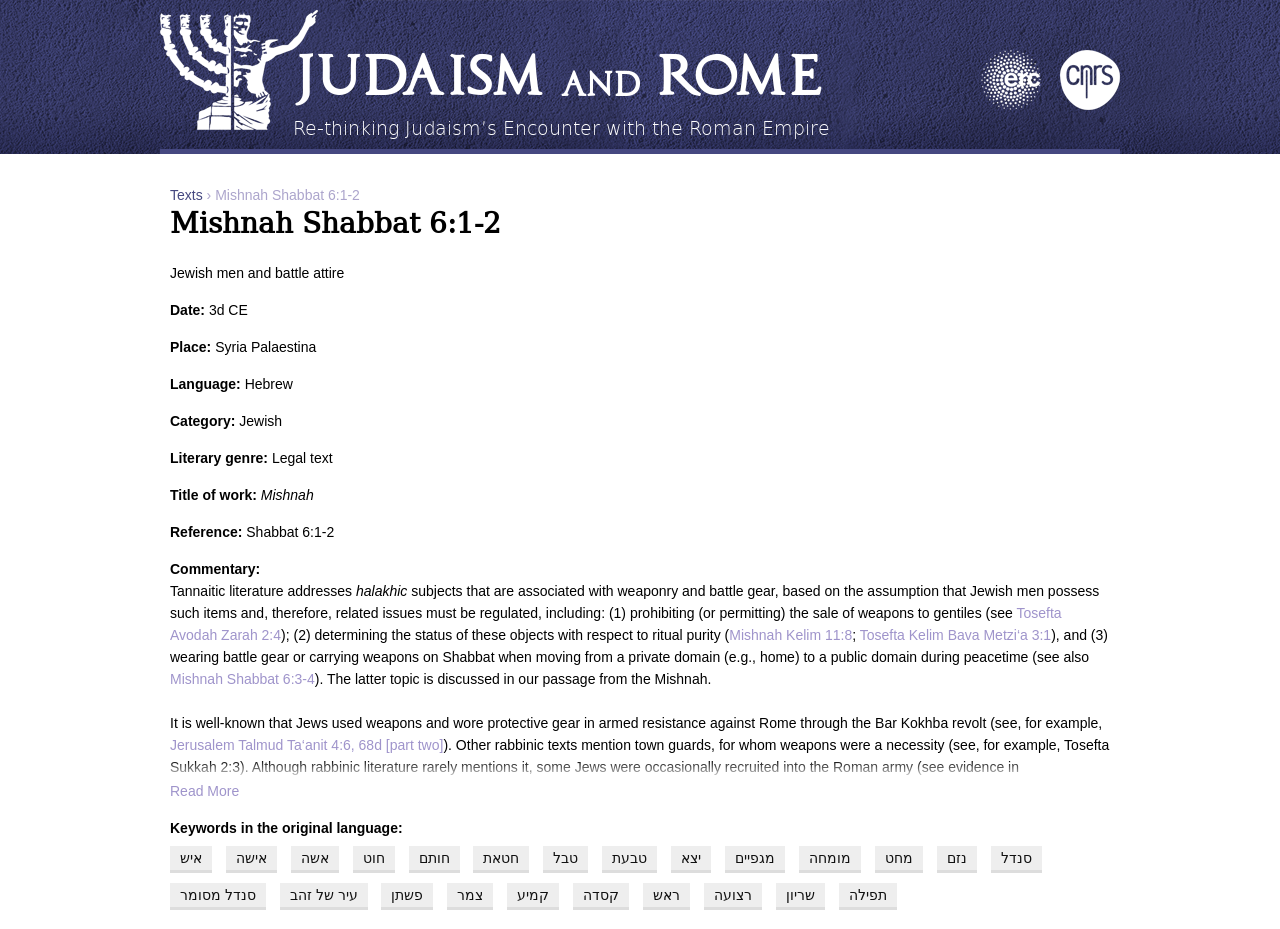Give a succinct answer to this question in a single word or phrase: 
What is the title of the work?

Mishnah